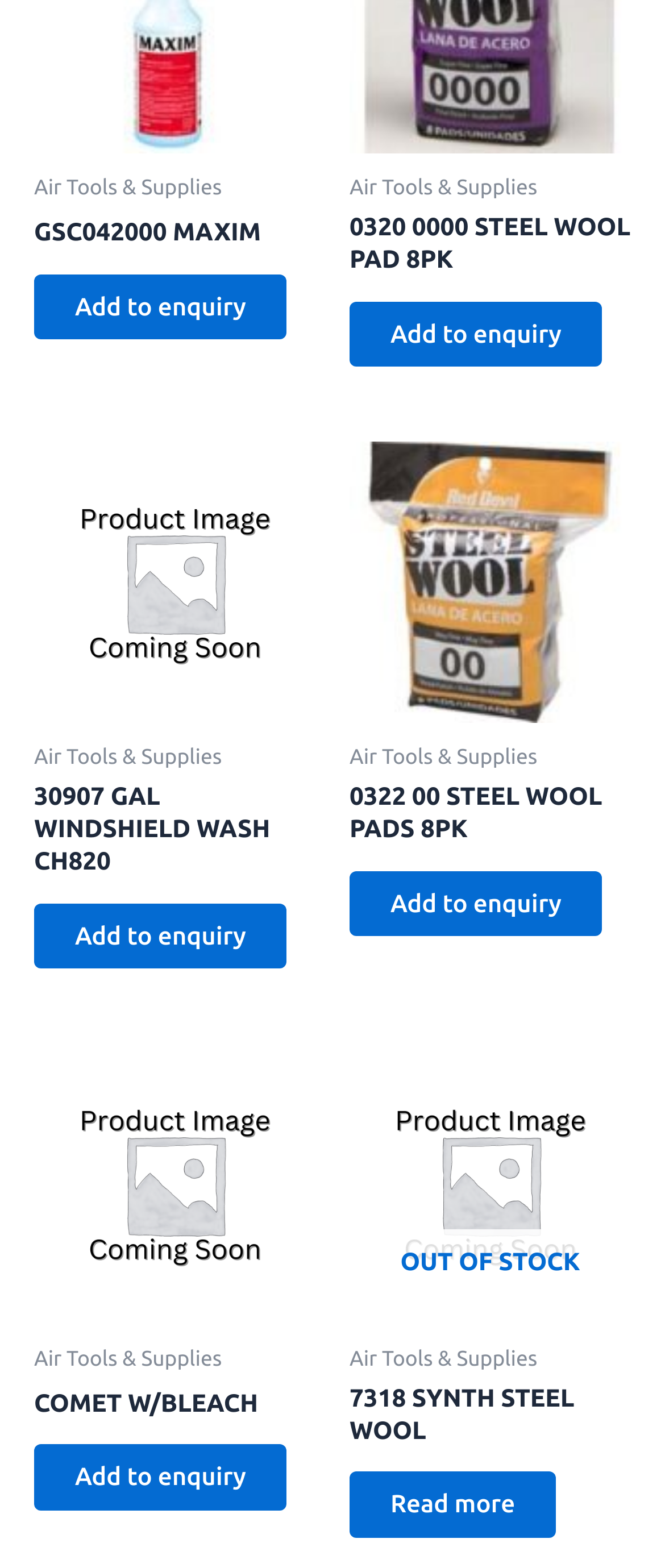Please specify the bounding box coordinates of the clickable region necessary for completing the following instruction: "View product details of 30907 GAL WINDSHIELD WASH CH820". The coordinates must consist of four float numbers between 0 and 1, i.e., [left, top, right, bottom].

[0.051, 0.498, 0.474, 0.568]